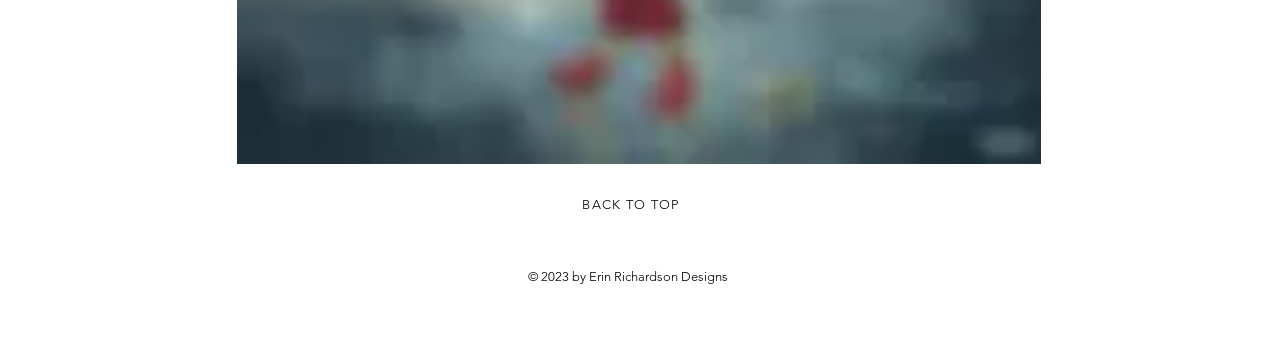Answer the question in one word or a short phrase:
What is the text at the bottom of the page?

Copyright 2023